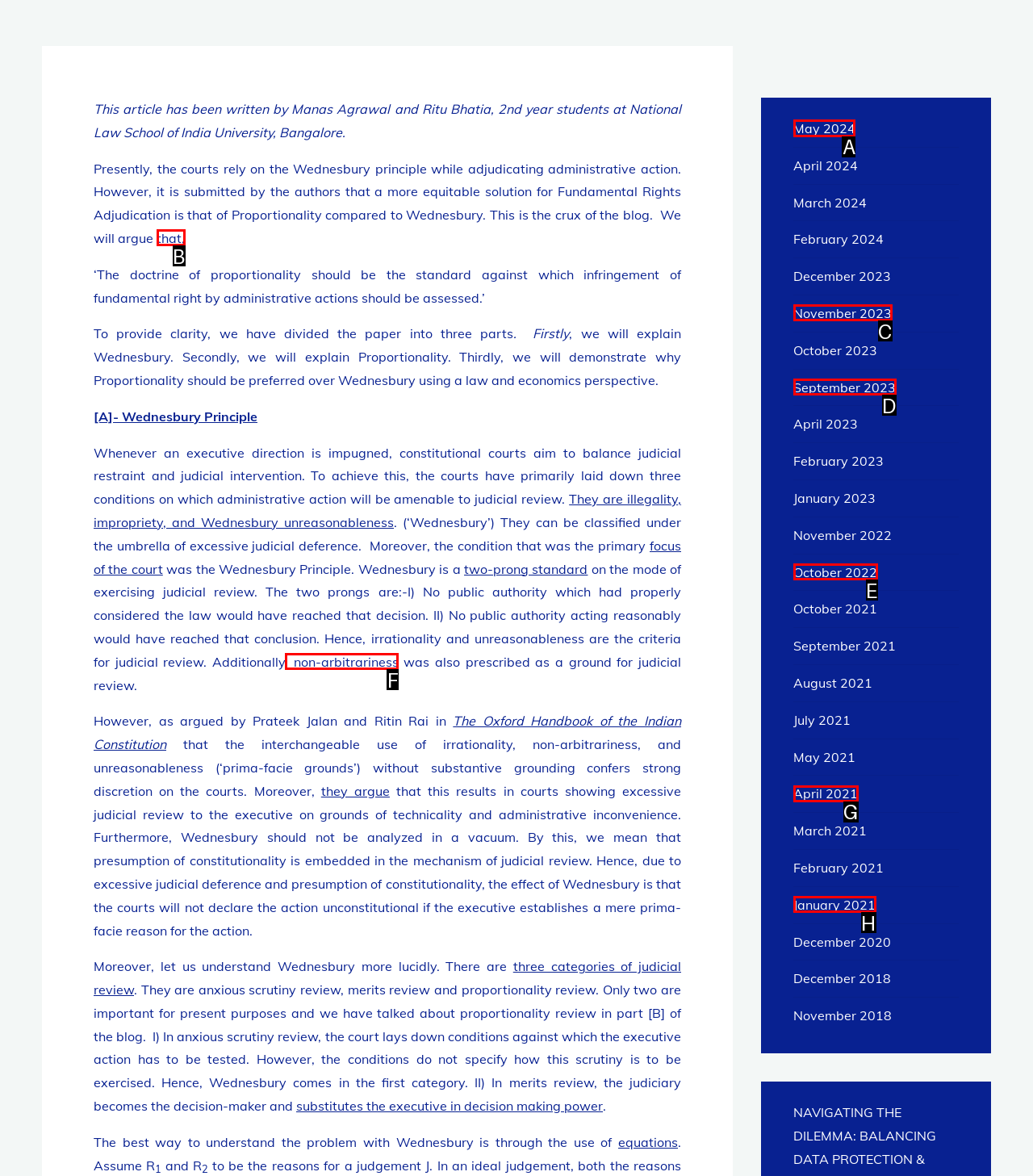Tell me which one HTML element I should click to complete the following task: Click on 'May 2024' Answer with the option's letter from the given choices directly.

A